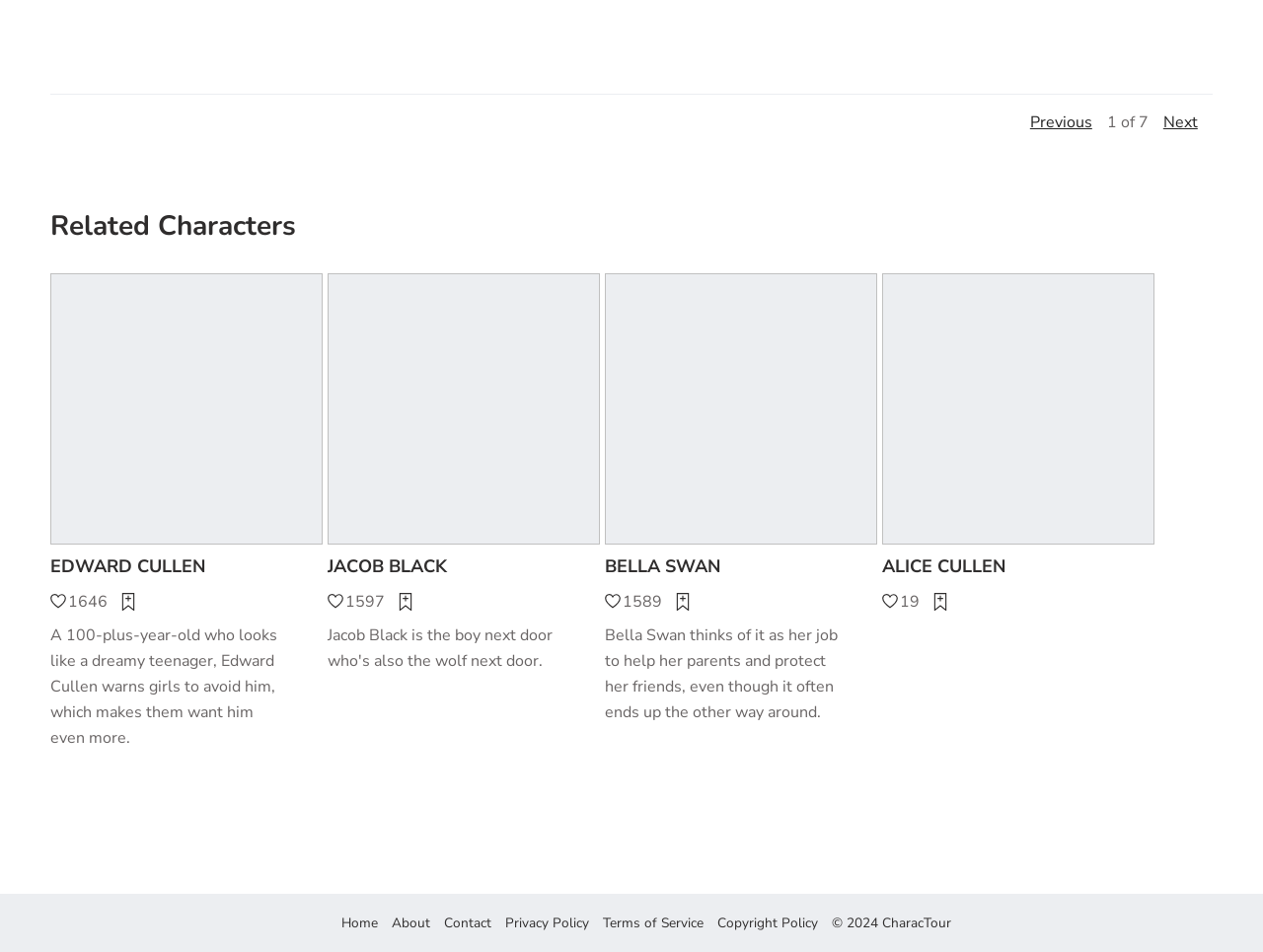Determine the bounding box coordinates of the section I need to click to execute the following instruction: "View Edward Cullen's character". Provide the coordinates as four float numbers between 0 and 1, i.e., [left, top, right, bottom].

[0.04, 0.582, 0.255, 0.609]